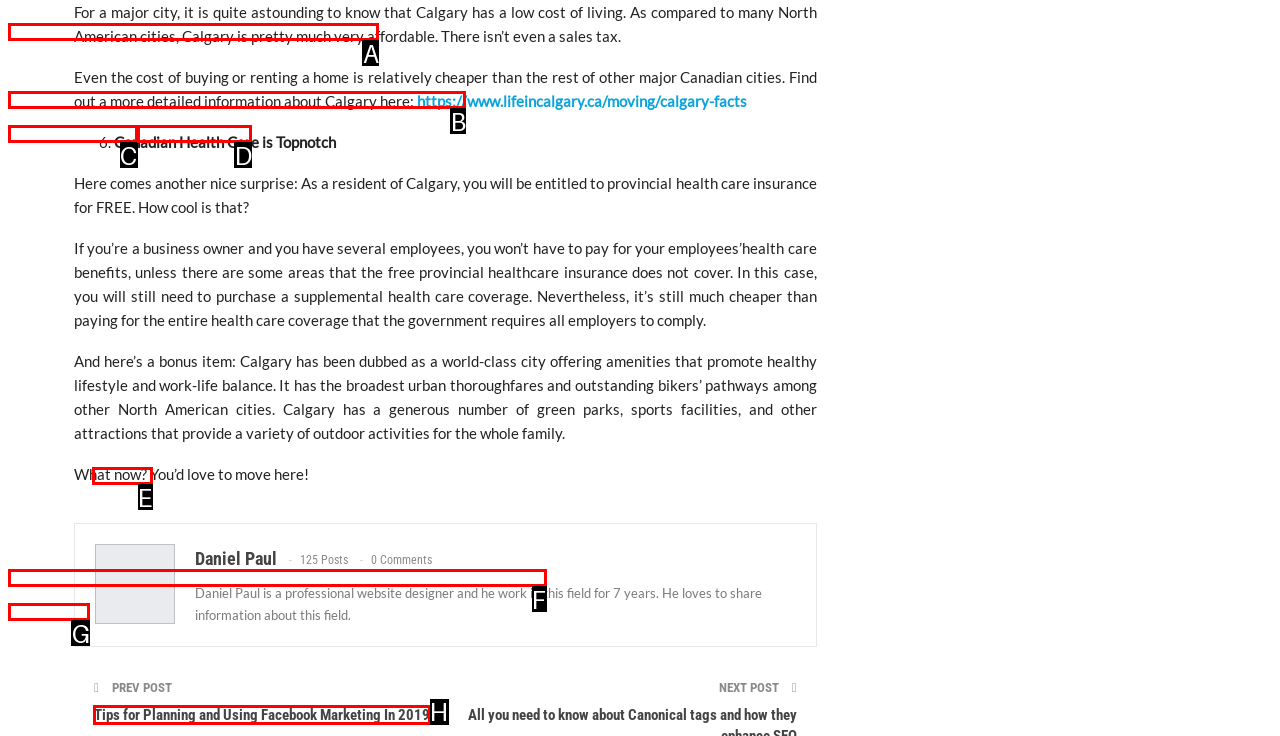Indicate which UI element needs to be clicked to fulfill the task: Read the post about Facebook Marketing In 2019
Answer with the letter of the chosen option from the available choices directly.

H